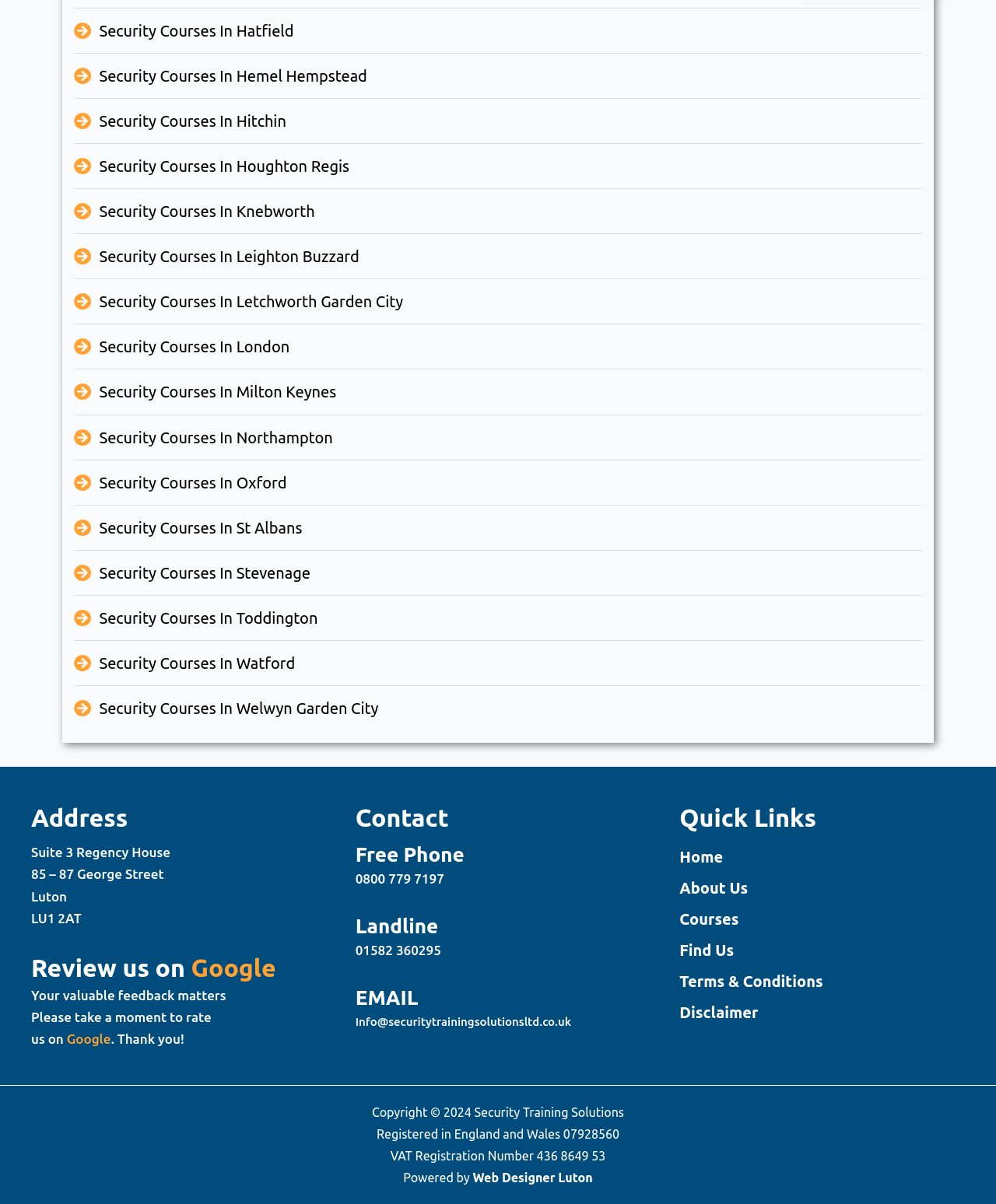Determine the bounding box coordinates of the region I should click to achieve the following instruction: "Review us on Google". Ensure the bounding box coordinates are four float numbers between 0 and 1, i.e., [left, top, right, bottom].

[0.192, 0.792, 0.277, 0.815]